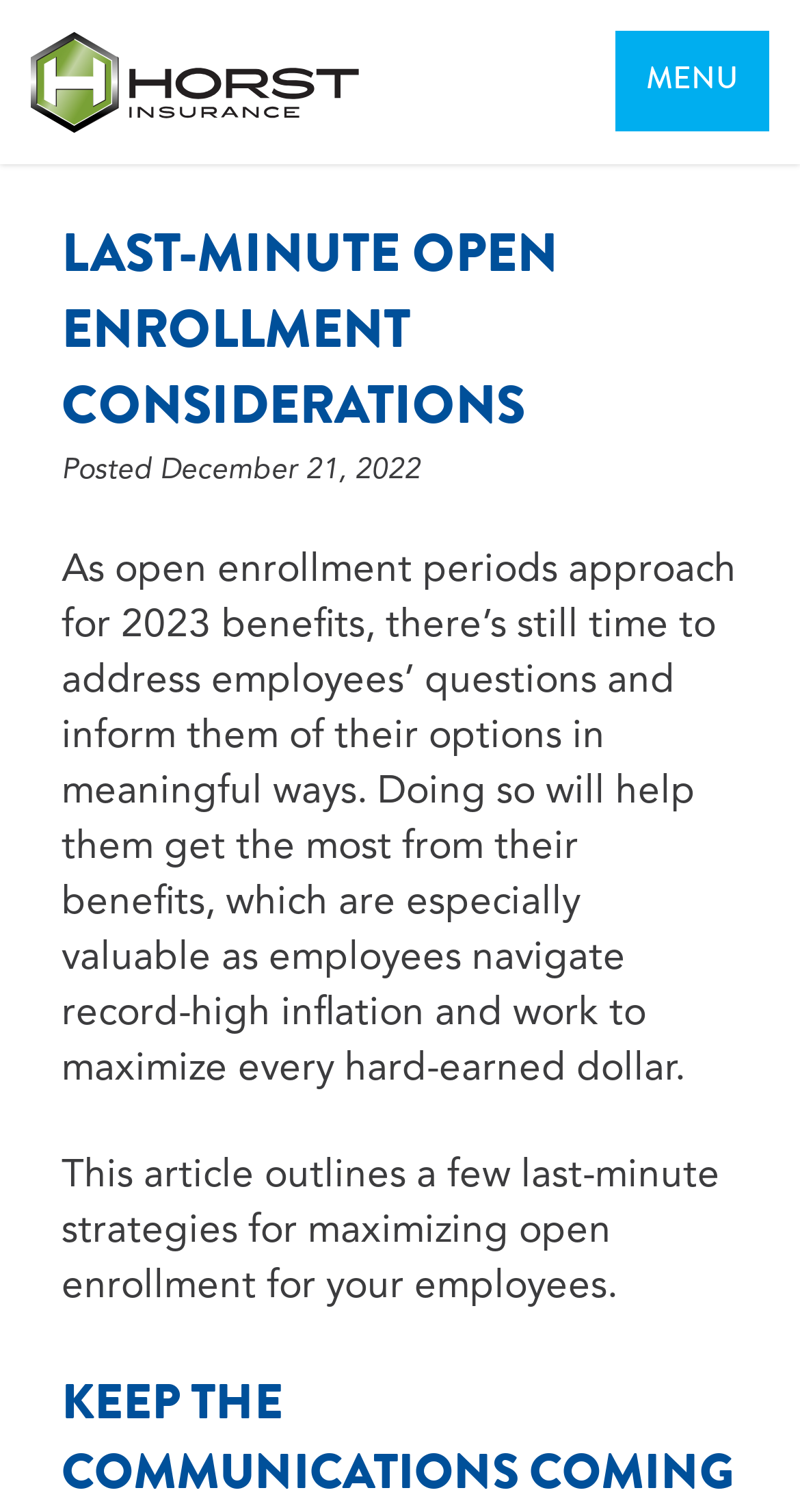How many sections are there in the article?
Using the screenshot, give a one-word or short phrase answer.

At least 2